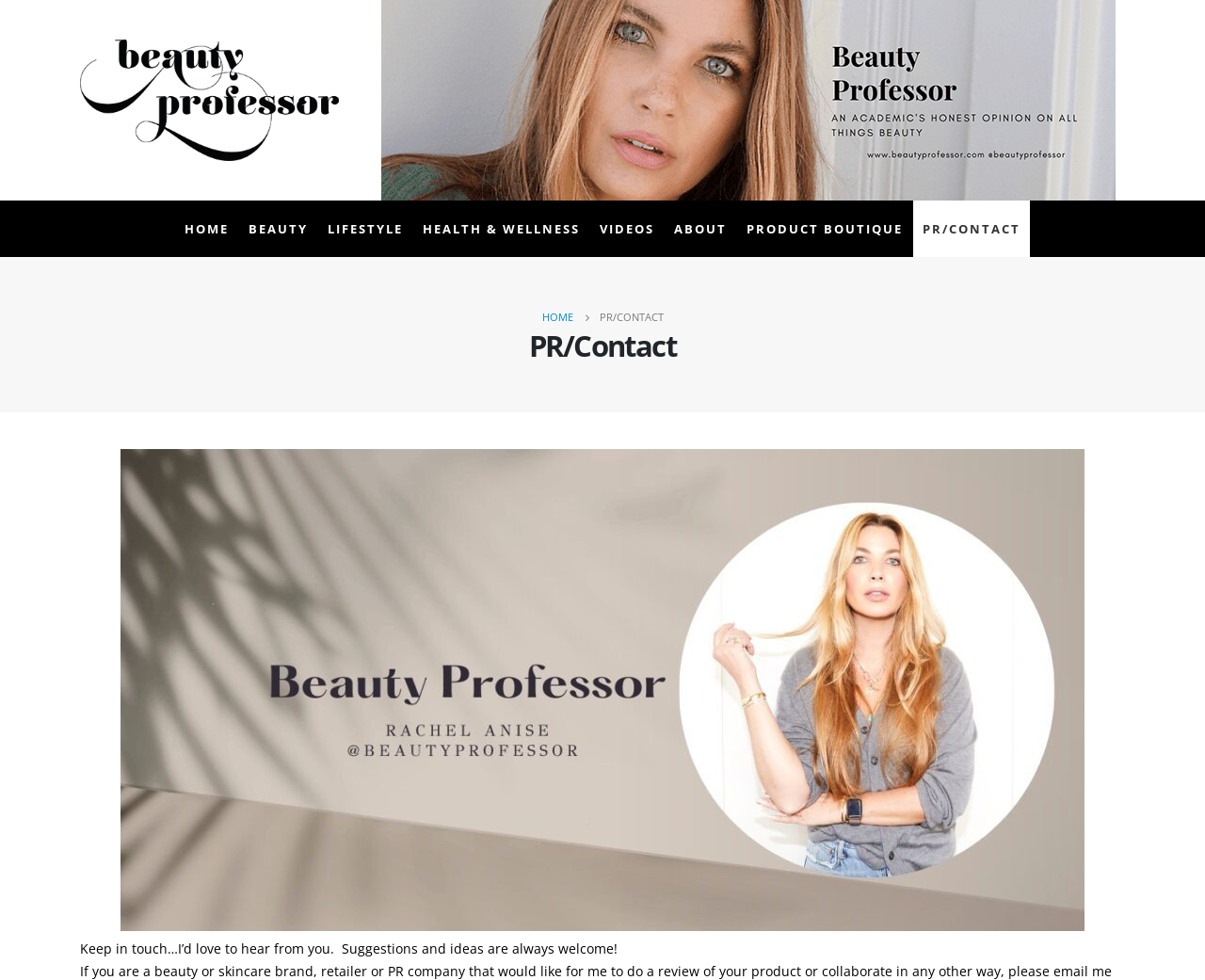Identify the bounding box coordinates of the area that should be clicked in order to complete the given instruction: "click the Beauty Professor link". The bounding box coordinates should be four float numbers between 0 and 1, i.e., [left, top, right, bottom].

[0.066, 0.04, 0.281, 0.164]